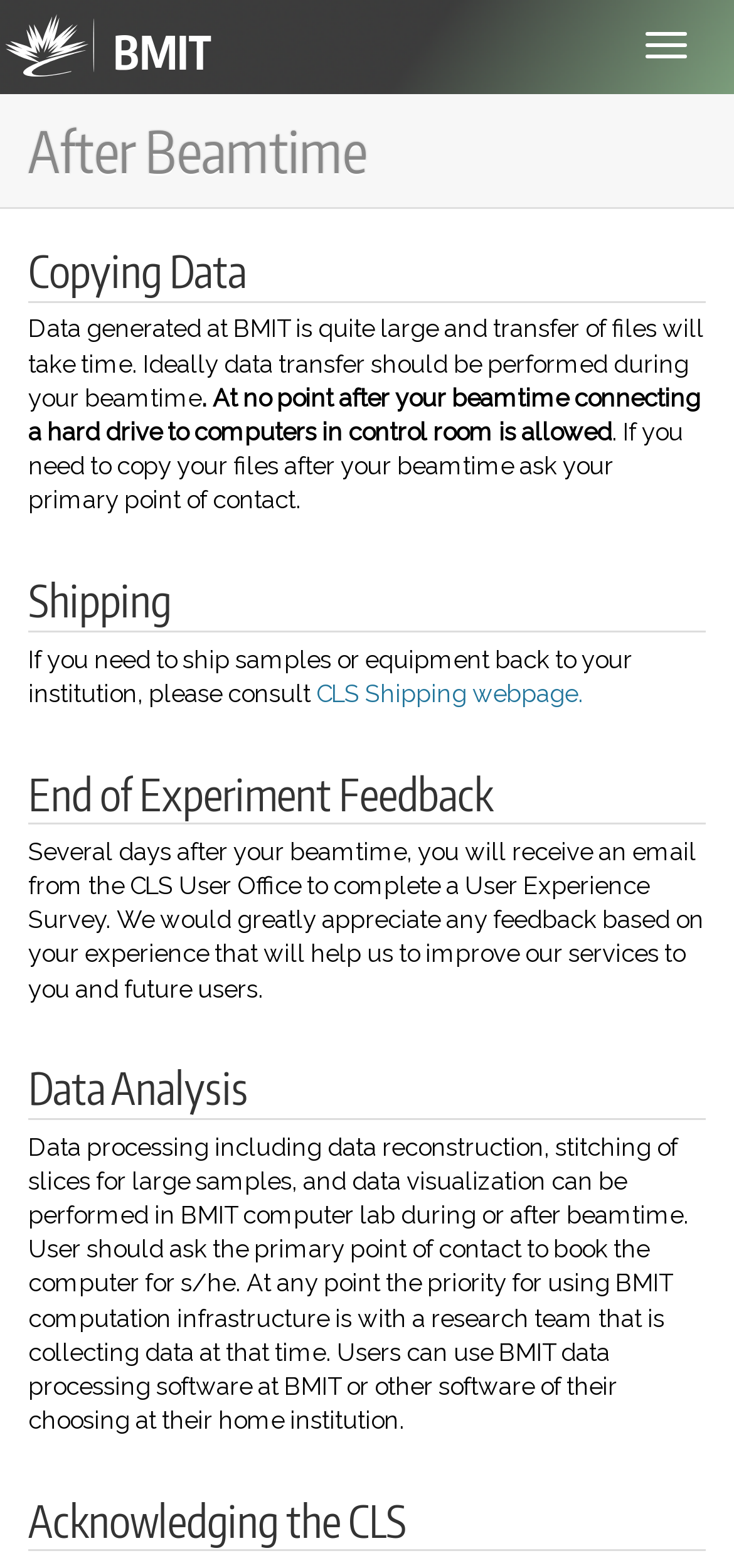What is the priority for using BMIT computation infrastructure?
Based on the image, give a concise answer in the form of a single word or short phrase.

Research team collecting data